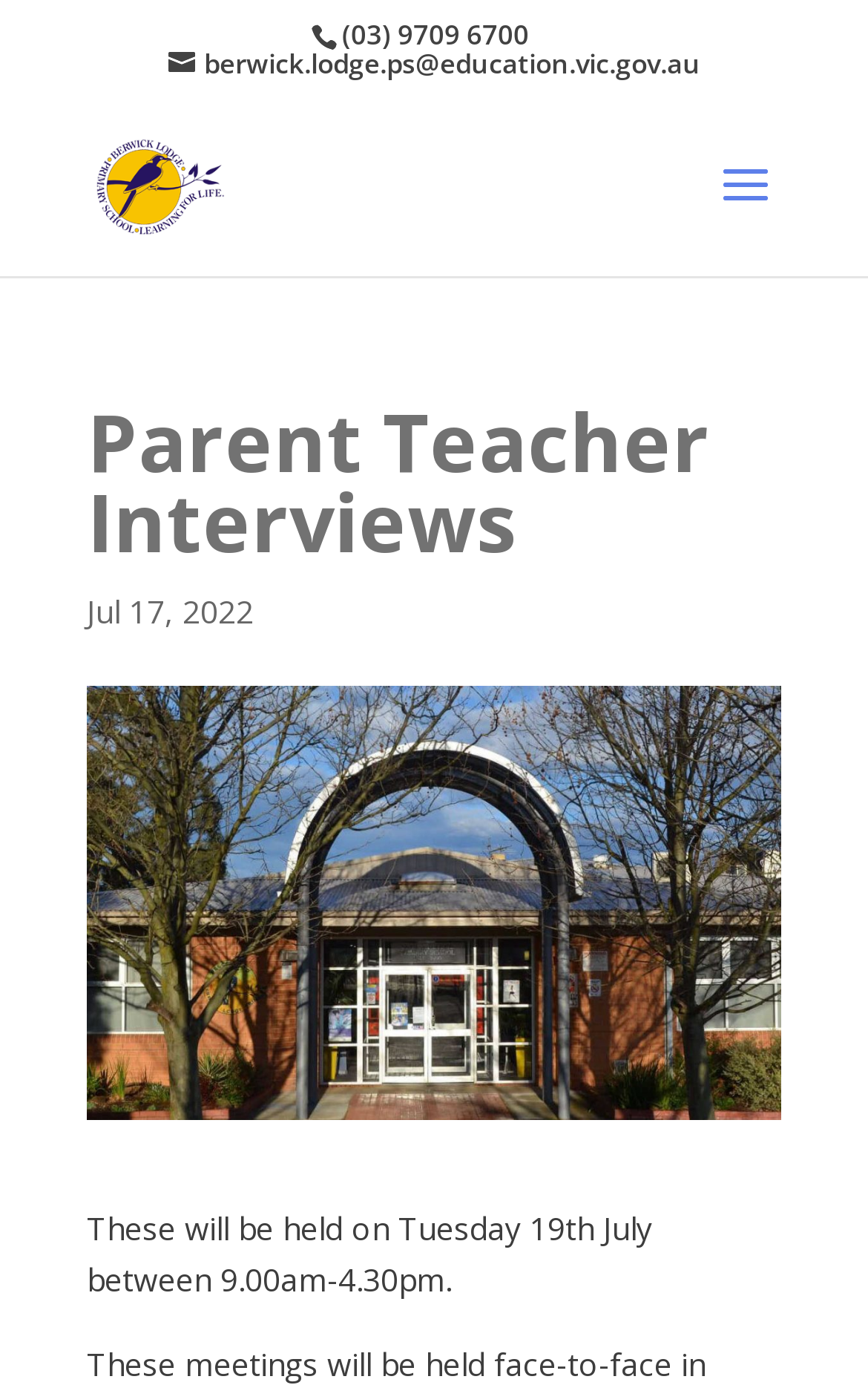Examine the image and give a thorough answer to the following question:
What is the name of the school?

I found the school name by looking at the link element with the text 'Berwick Lodge Primary School' which is located at the top of the webpage, and also by looking at the image element with the same text.